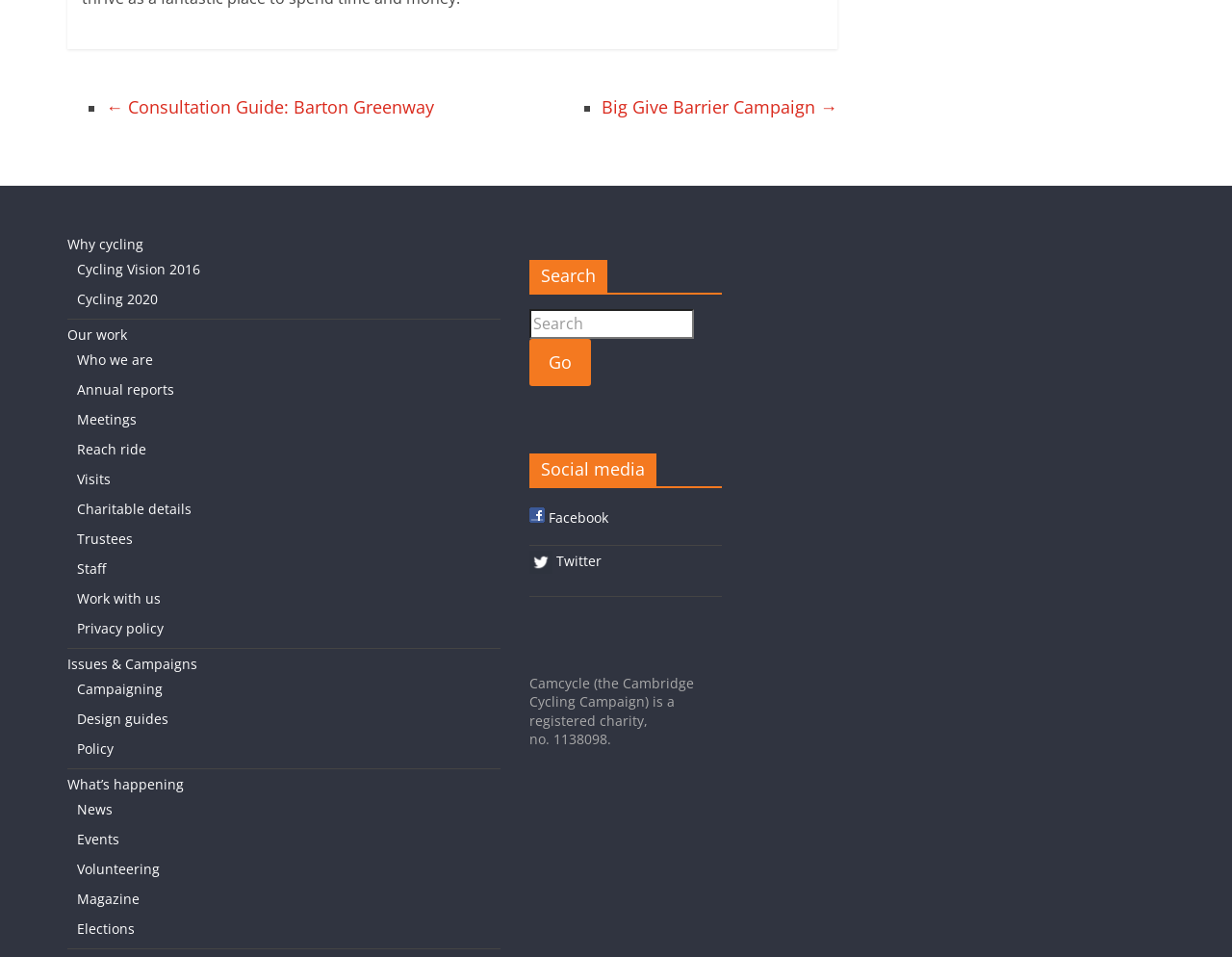Give a one-word or short phrase answer to this question: 
What is the registration number of the charity?

1138098